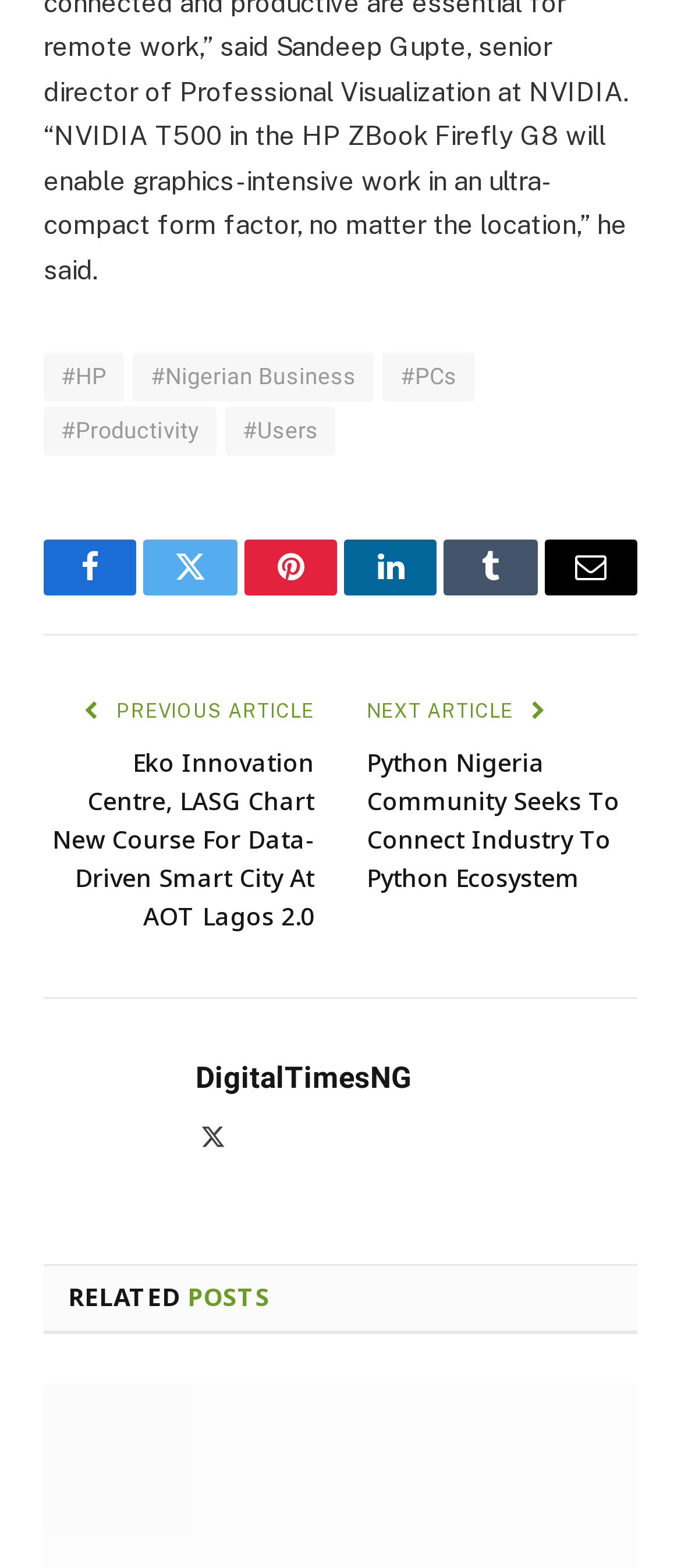Please specify the bounding box coordinates of the element that should be clicked to execute the given instruction: 'read Eko Innovation Centre article'. Ensure the coordinates are four float numbers between 0 and 1, expressed as [left, top, right, bottom].

[0.077, 0.475, 0.462, 0.594]